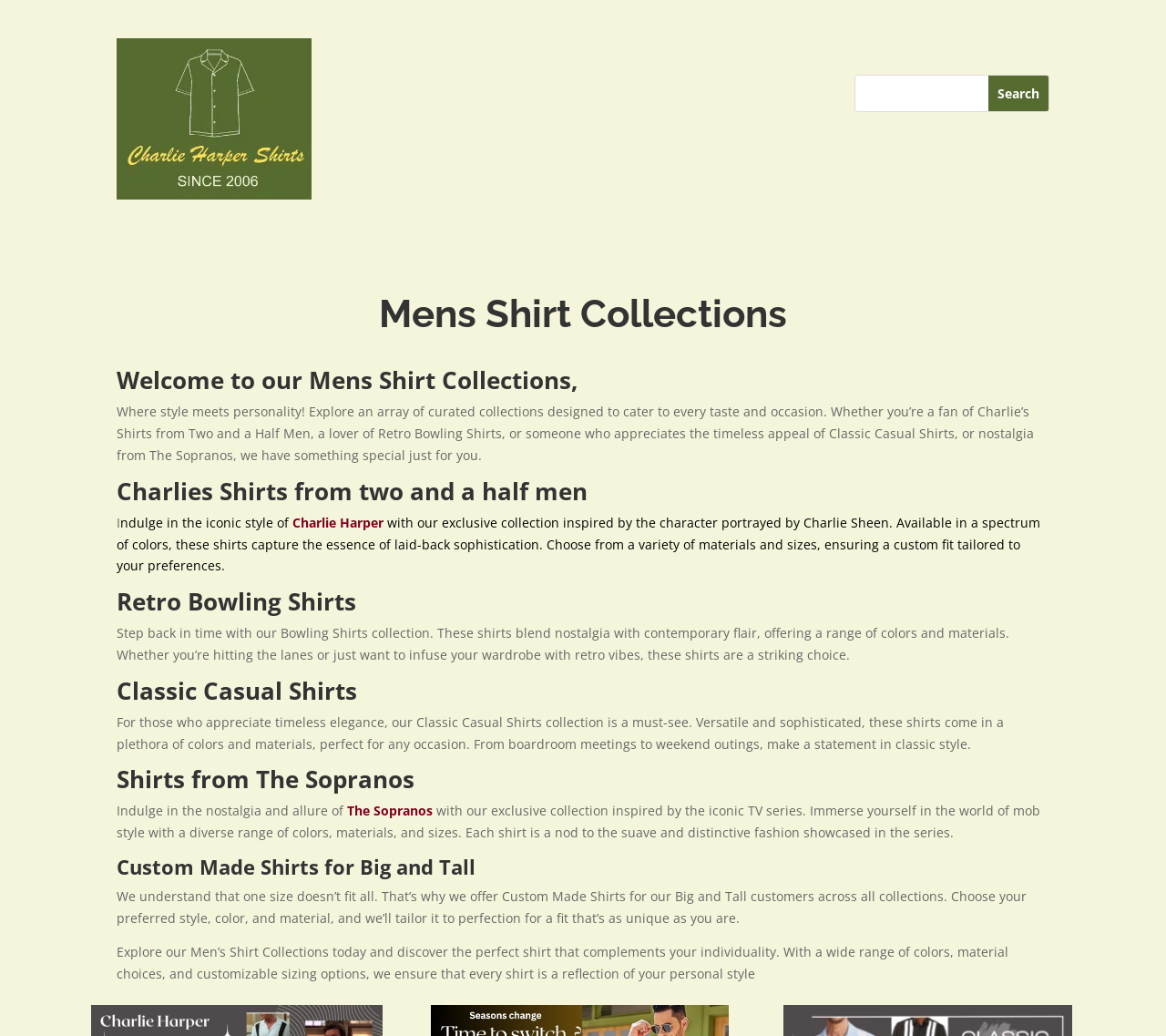Provide a brief response to the question below using a single word or phrase: 
What type of collections are offered on this website?

Mens Shirt Collections